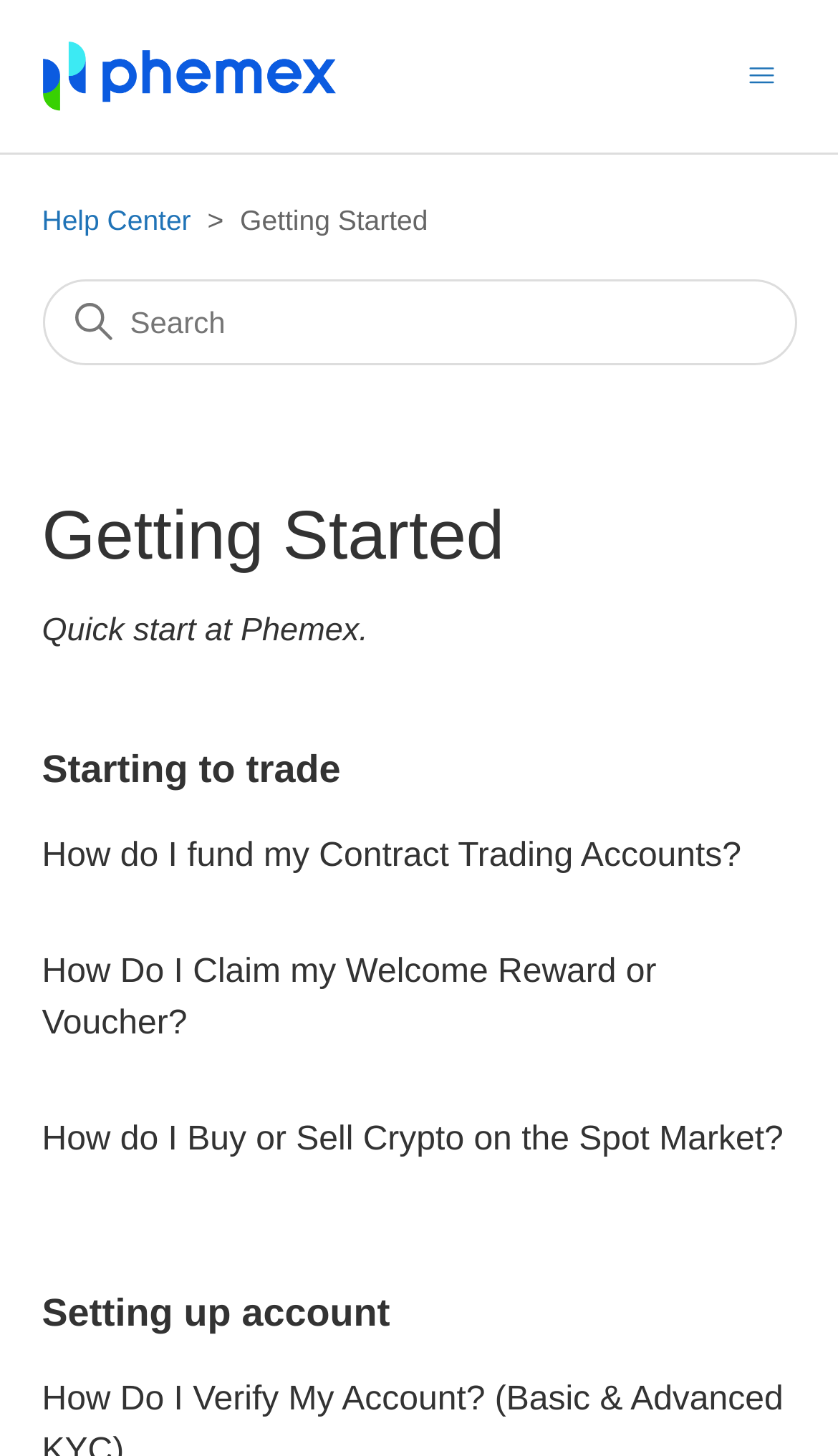Please locate the bounding box coordinates of the element's region that needs to be clicked to follow the instruction: "Search". The bounding box coordinates should be provided as four float numbers between 0 and 1, i.e., [left, top, right, bottom].

[0.05, 0.191, 0.95, 0.25]